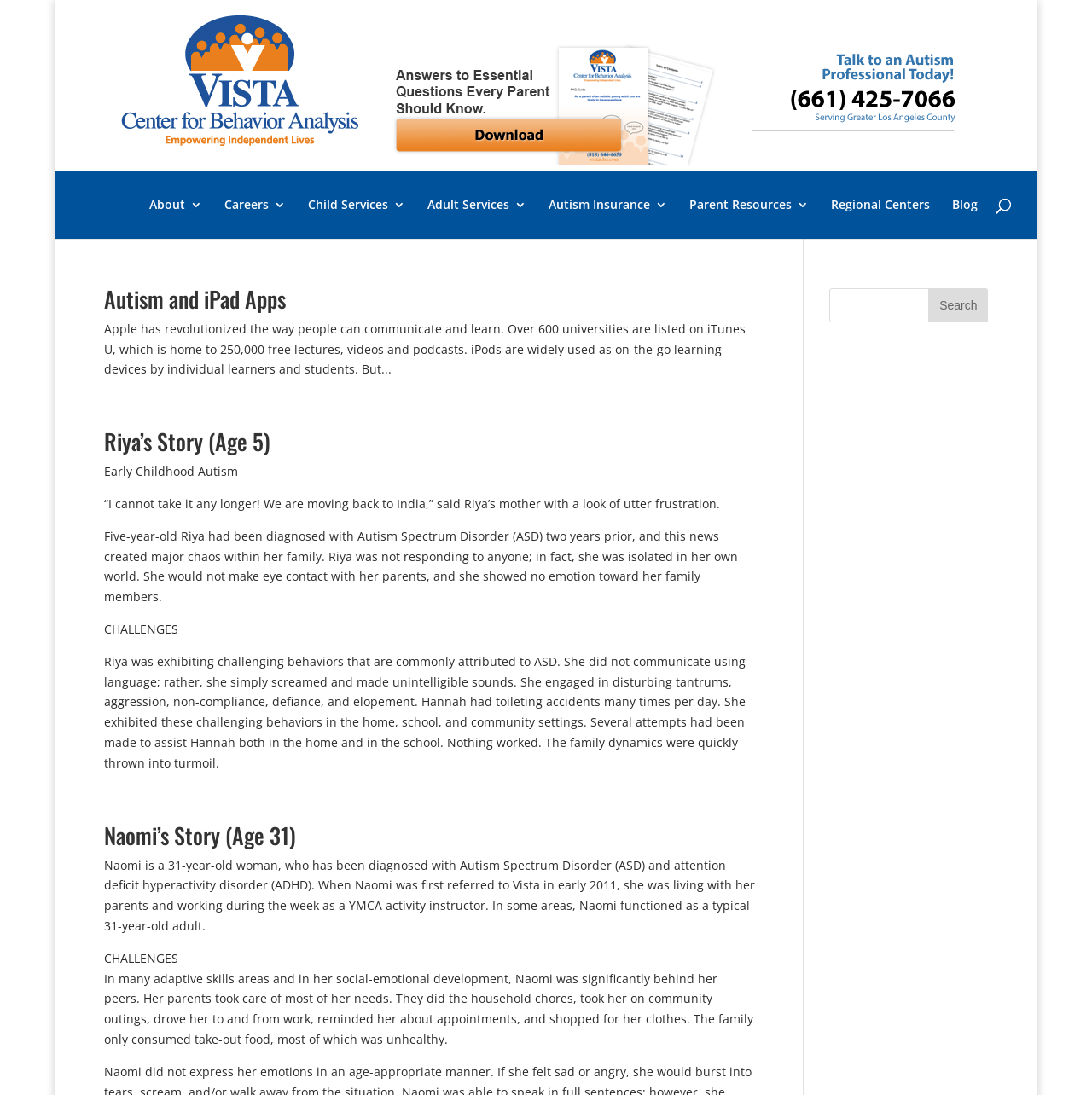What is the name of the woman with Autism Spectrum Disorder (ASD) and ADHD?
From the image, respond using a single word or phrase.

Naomi